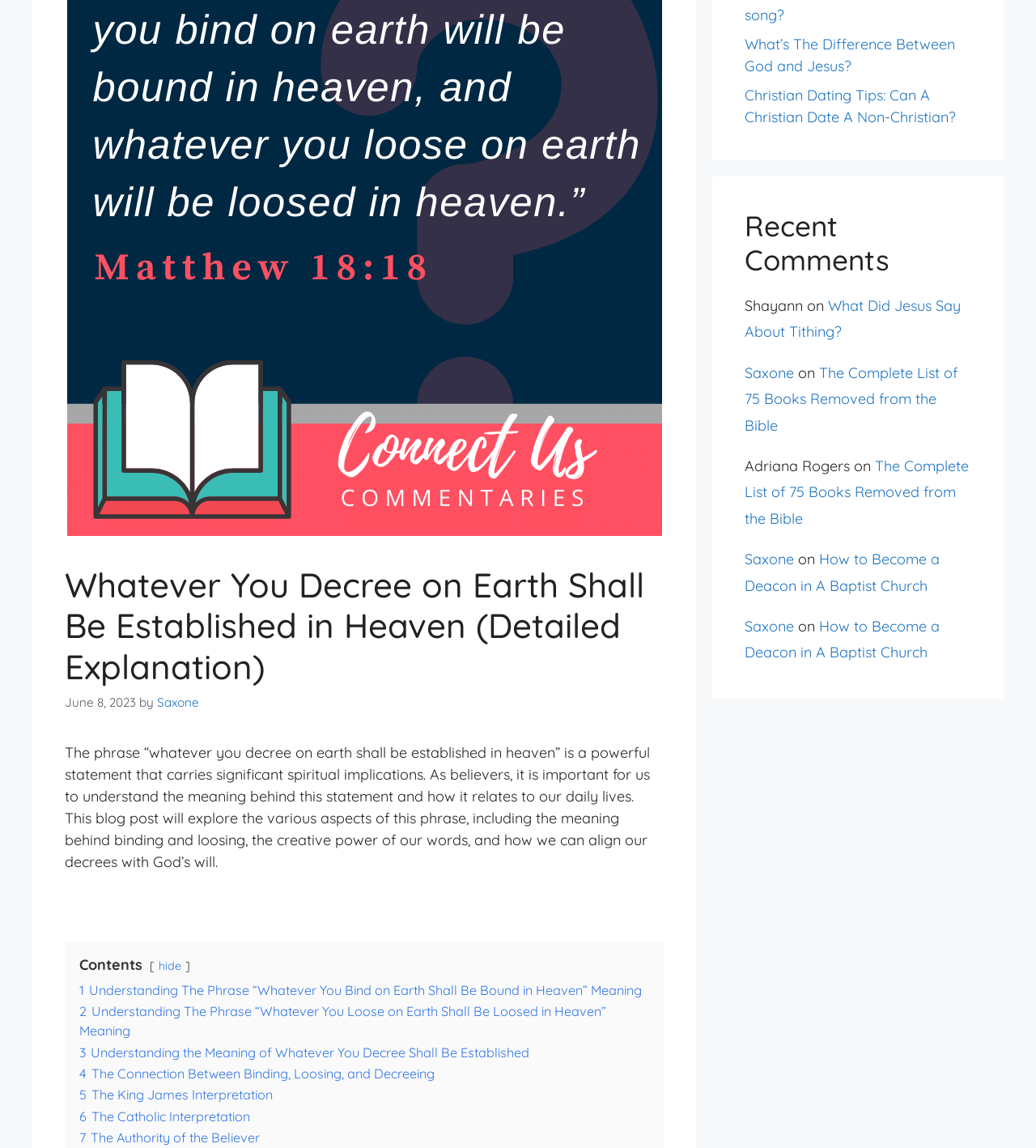Identify the bounding box coordinates for the UI element mentioned here: "6 The Catholic Interpretation". Provide the coordinates as four float values between 0 and 1, i.e., [left, top, right, bottom].

[0.077, 0.965, 0.241, 0.979]